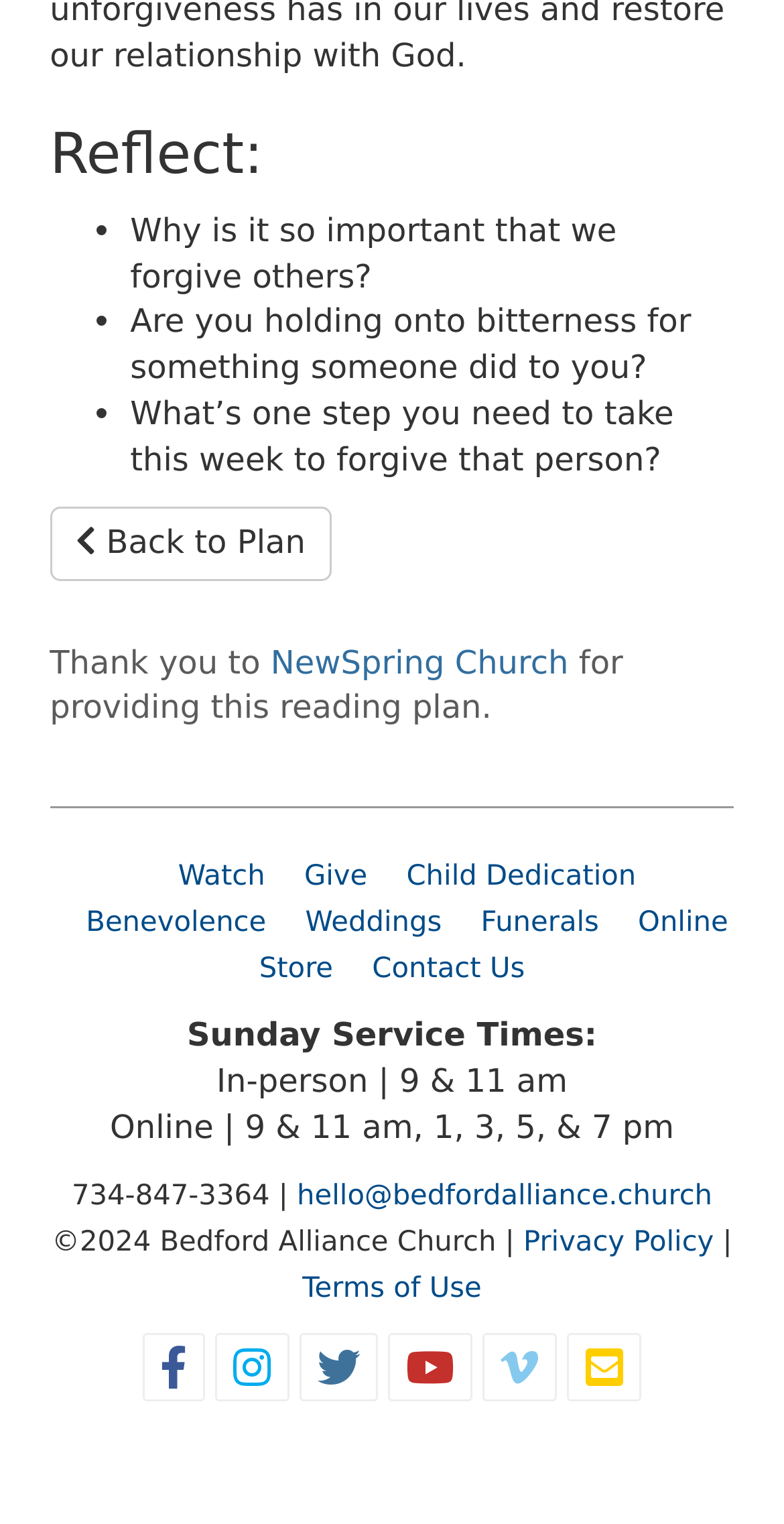Find the bounding box coordinates of the area that needs to be clicked in order to achieve the following instruction: "Contact Us". The coordinates should be specified as four float numbers between 0 and 1, i.e., [left, top, right, bottom].

[0.436, 0.625, 0.669, 0.646]